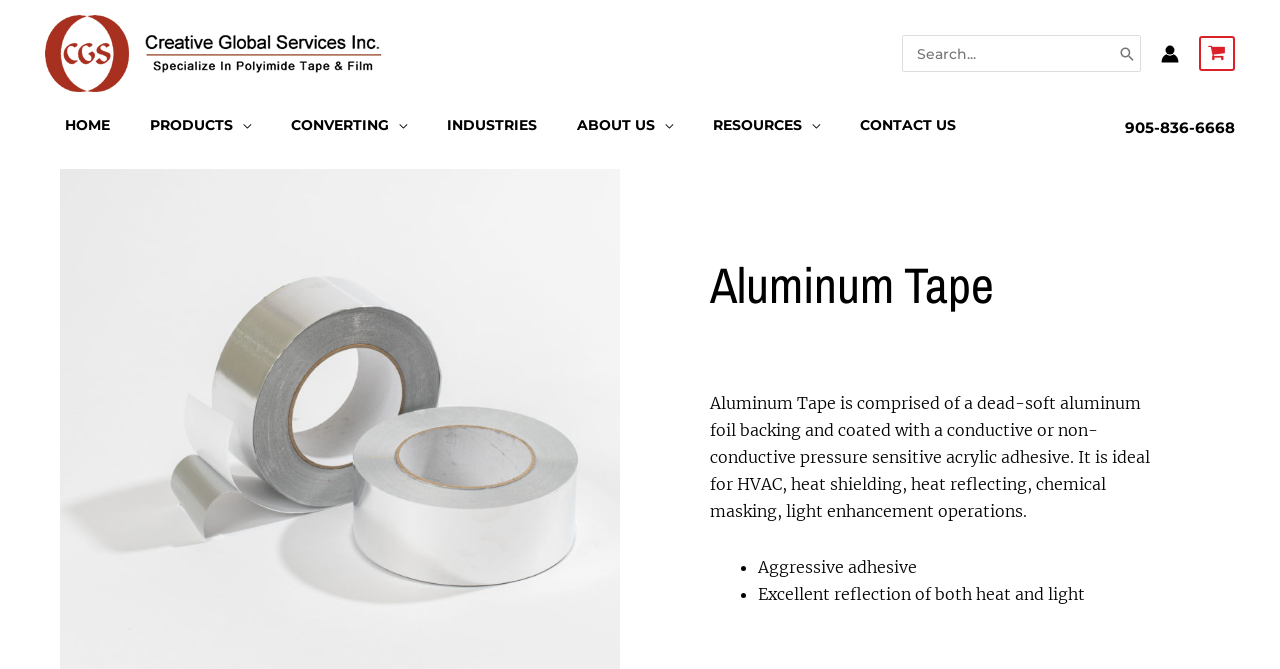Please identify the bounding box coordinates of the clickable region that I should interact with to perform the following instruction: "Contact Us". The coordinates should be expressed as four float numbers between 0 and 1, i.e., [left, top, right, bottom].

None